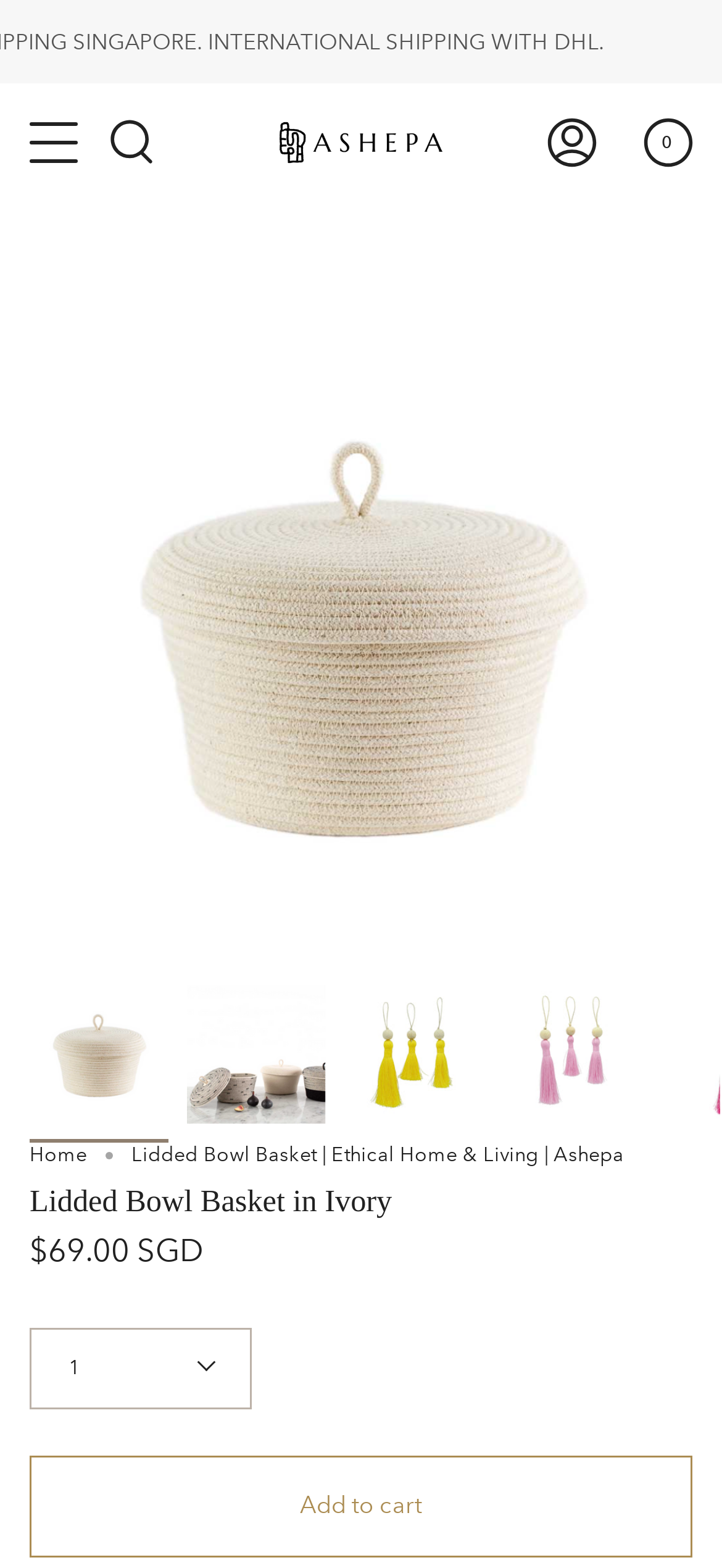Identify the bounding box coordinates for the region of the element that should be clicked to carry out the instruction: "Click the 'Show menu' button". The bounding box coordinates should be four float numbers between 0 and 1, i.e., [left, top, right, bottom].

[0.041, 0.053, 0.118, 0.128]